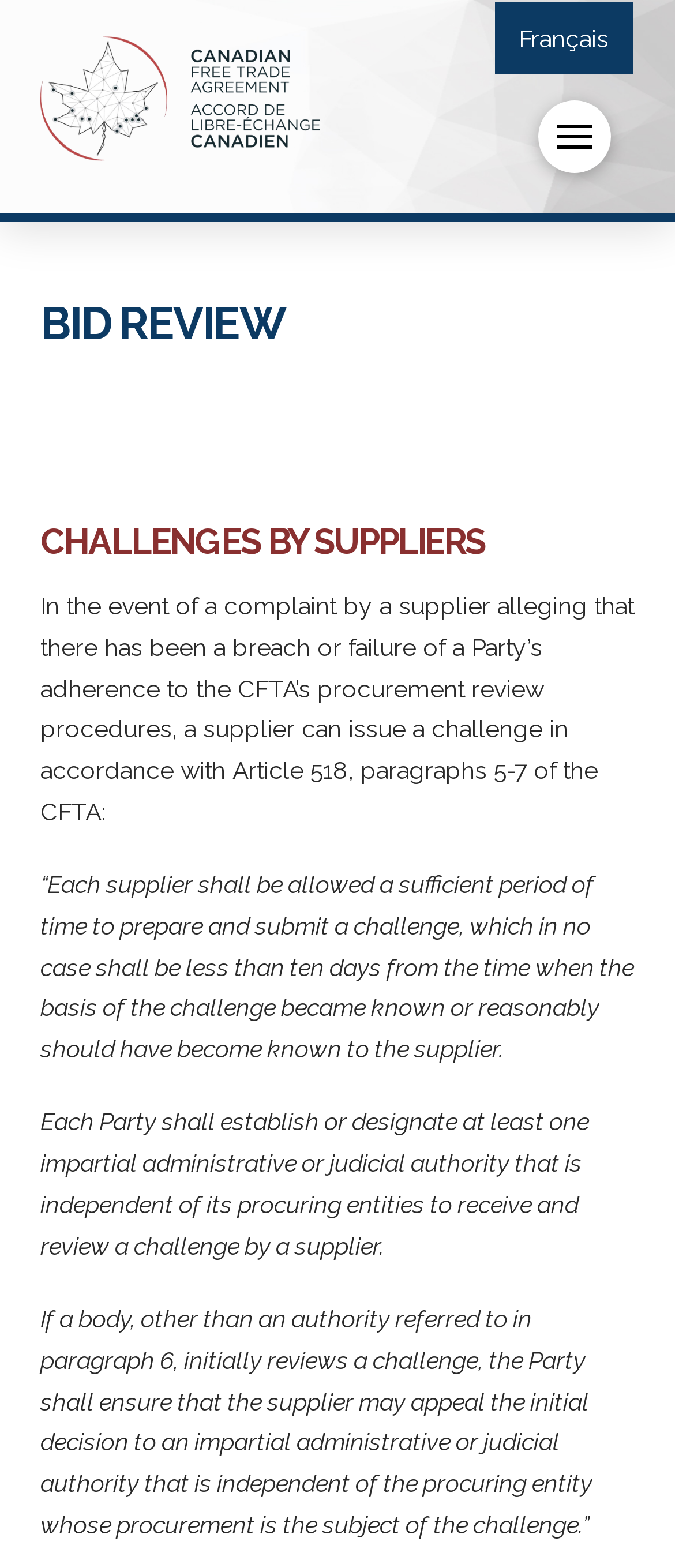Answer the question below using just one word or a short phrase: 
What is the minimum period of time allowed for a supplier to prepare and submit a challenge?

Ten days